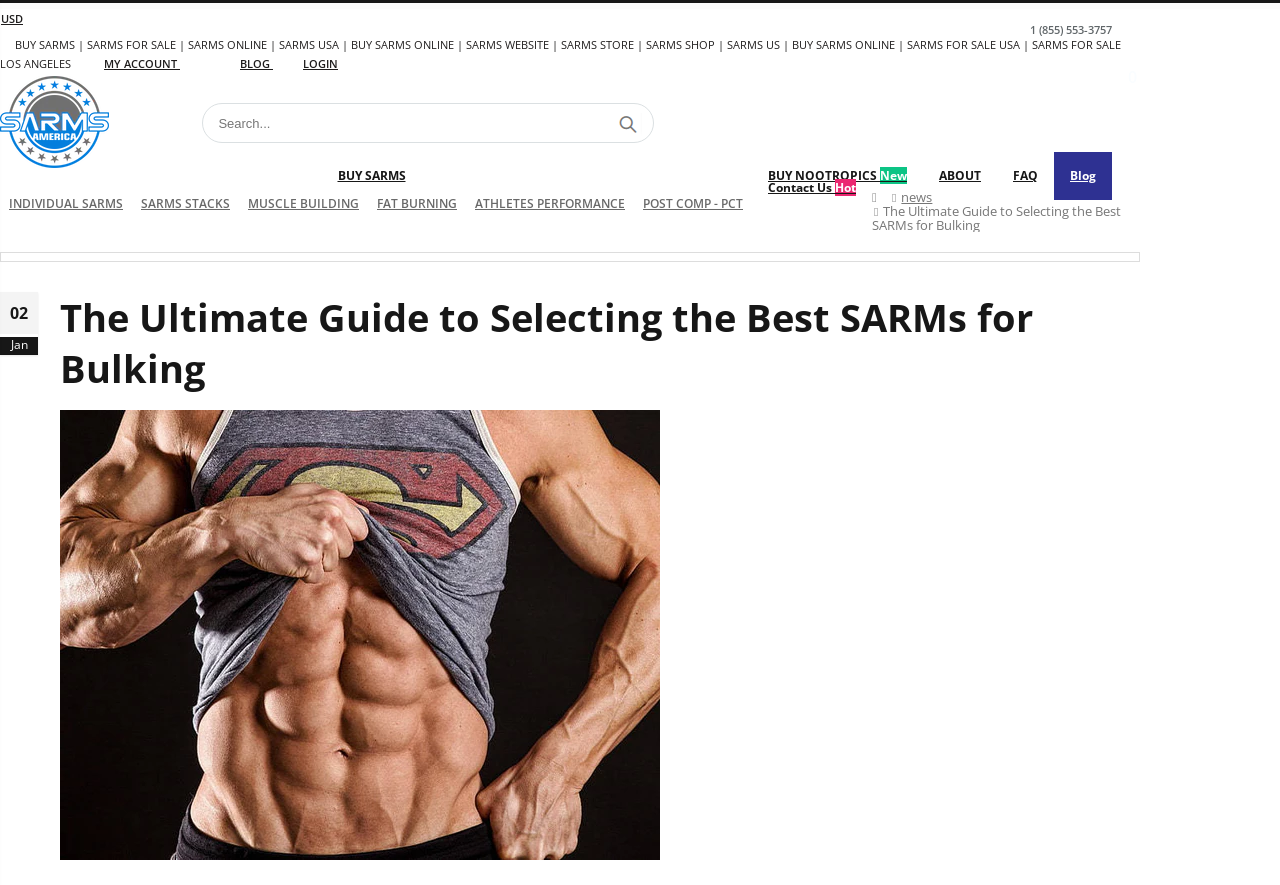Based on the element description: "POST COMP - PCT", identify the bounding box coordinates for this UI element. The coordinates must be four float numbers between 0 and 1, listed as [left, top, right, bottom].

[0.498, 0.21, 0.584, 0.251]